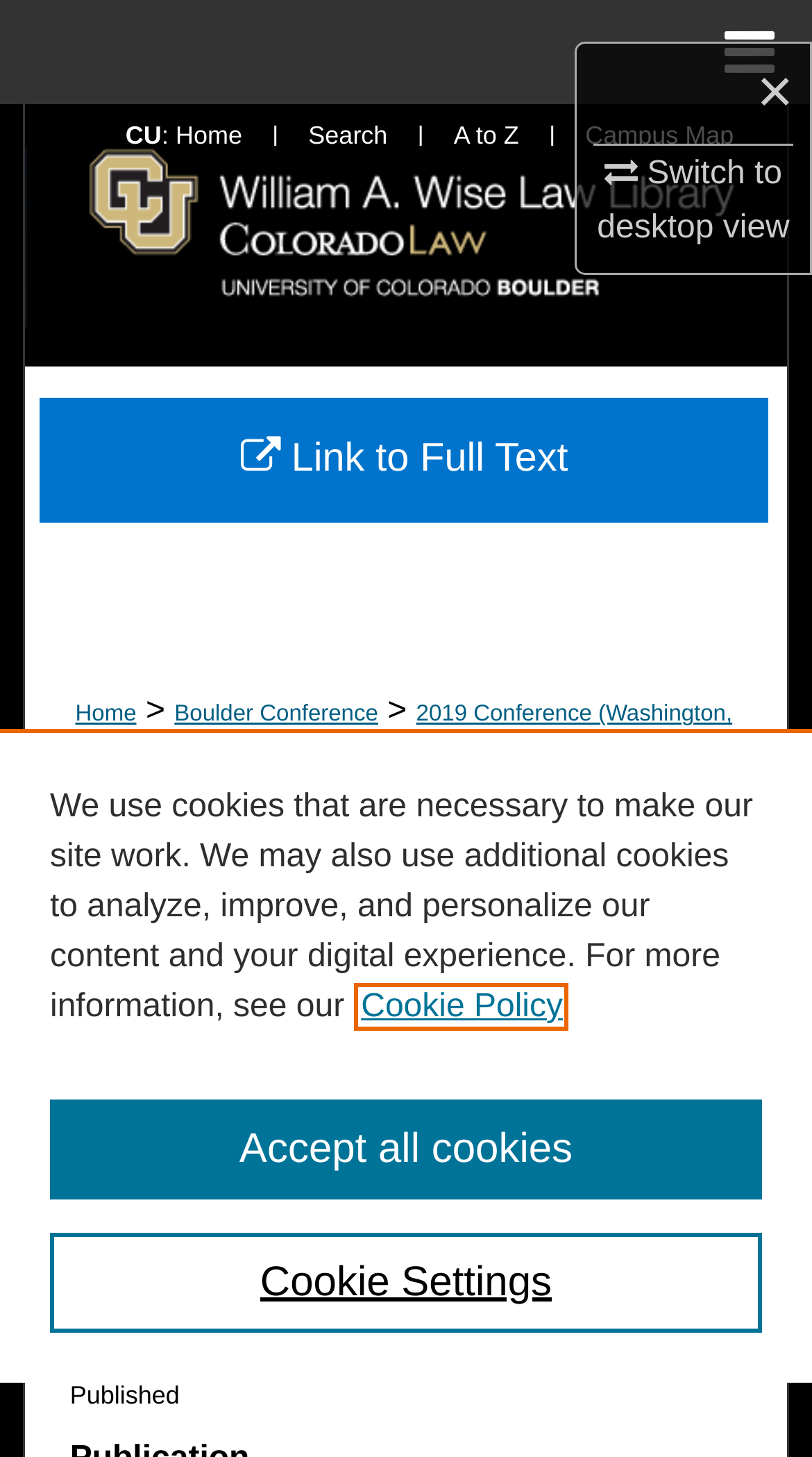What is the year of publication of the article?
Please provide a comprehensive answer based on the contents of the image.

I looked at the publication information section of the webpage, but it does not specify the year of publication.